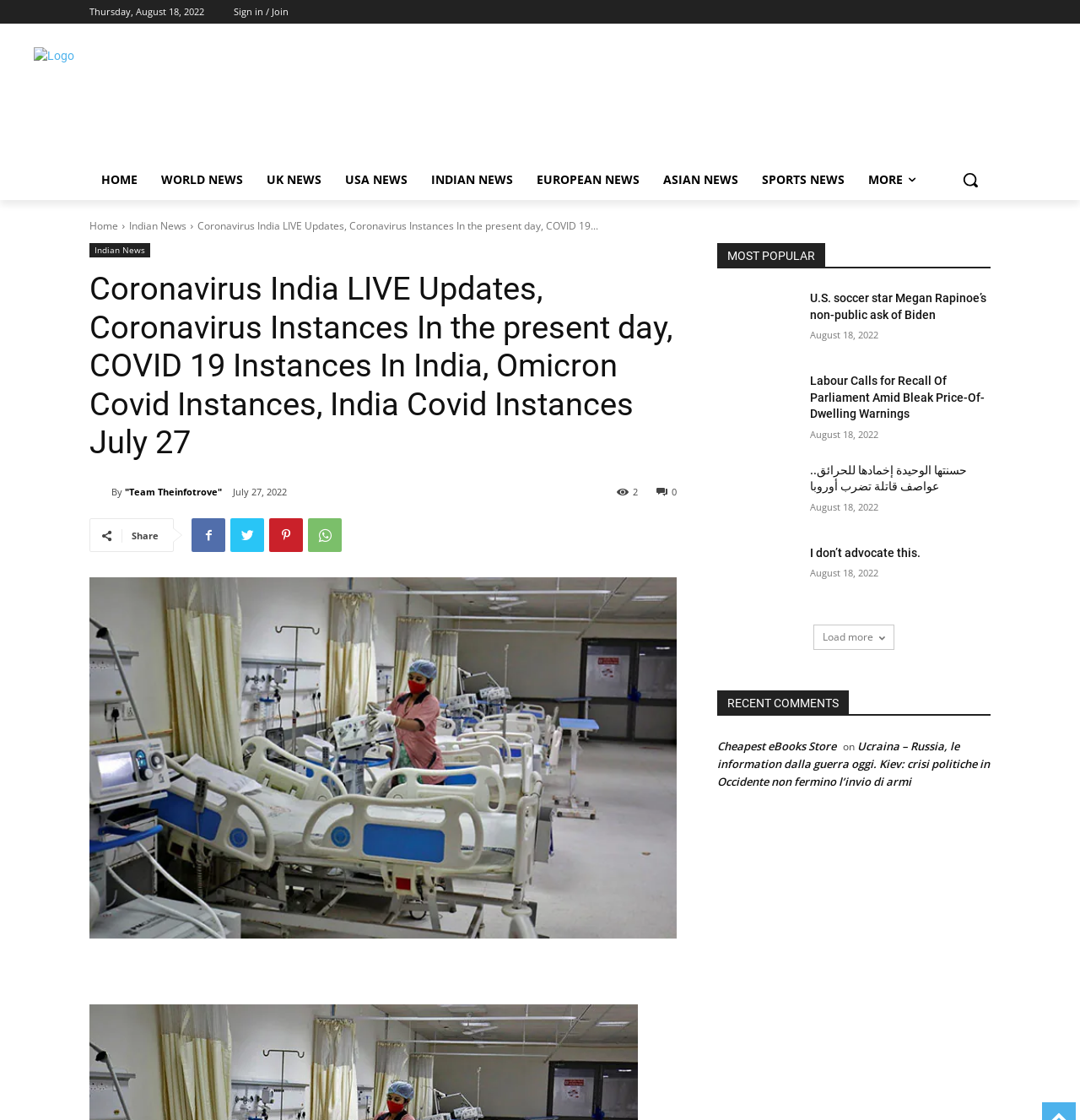Locate the bounding box coordinates of the region to be clicked to comply with the following instruction: "Click on the 'Sign in / Join' link". The coordinates must be four float numbers between 0 and 1, in the form [left, top, right, bottom].

[0.216, 0.0, 0.267, 0.021]